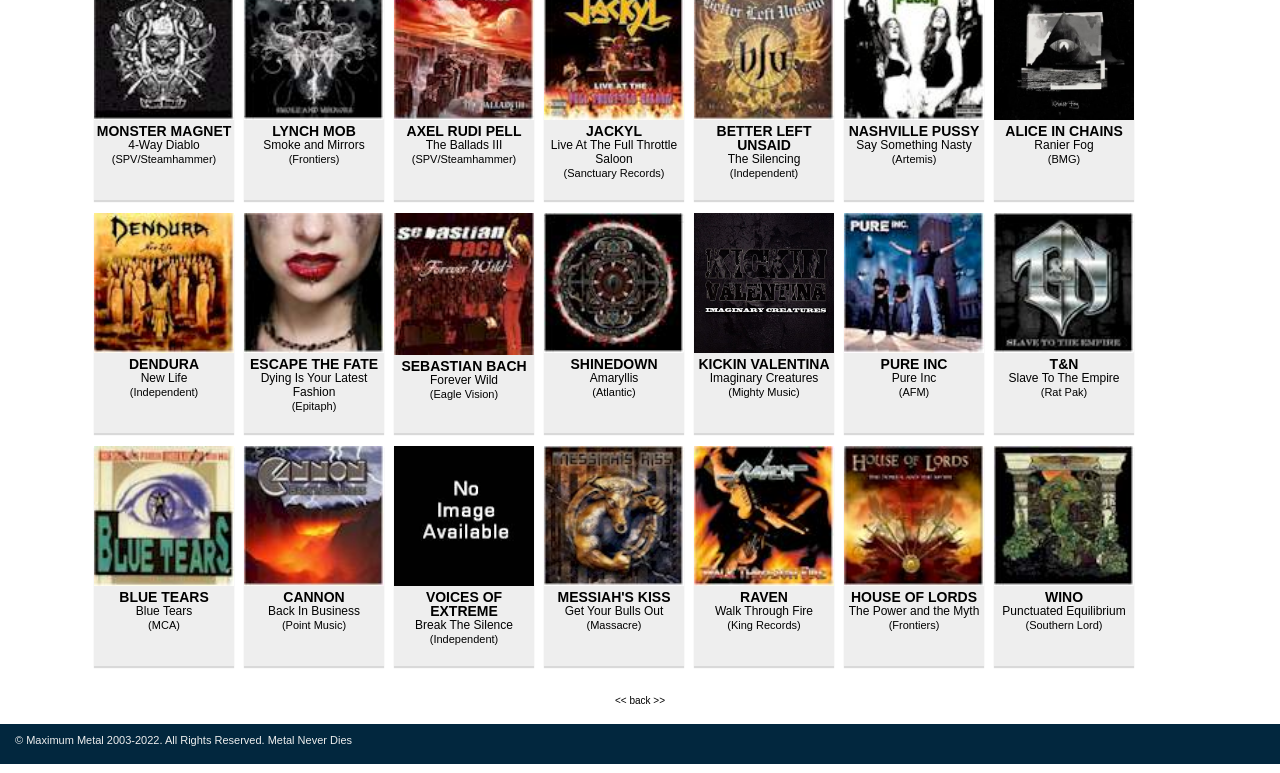Using a single word or phrase, answer the following question: 
What is the record label of 'Live At The Full Throttle Saloon'?

Sanctuary Records